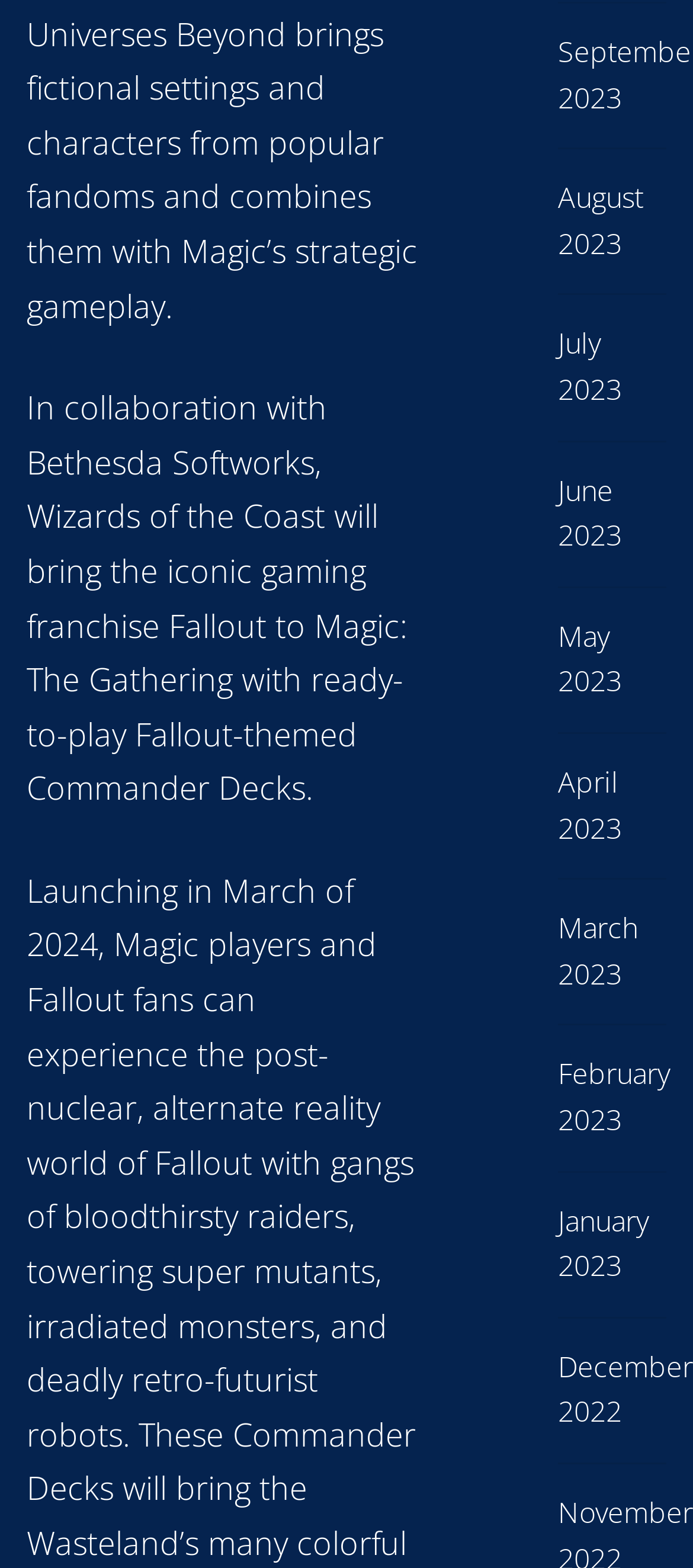Please identify the bounding box coordinates of the element I should click to complete this instruction: 'View June 2023 news'. The coordinates should be given as four float numbers between 0 and 1, like this: [left, top, right, bottom].

[0.805, 0.299, 0.961, 0.357]